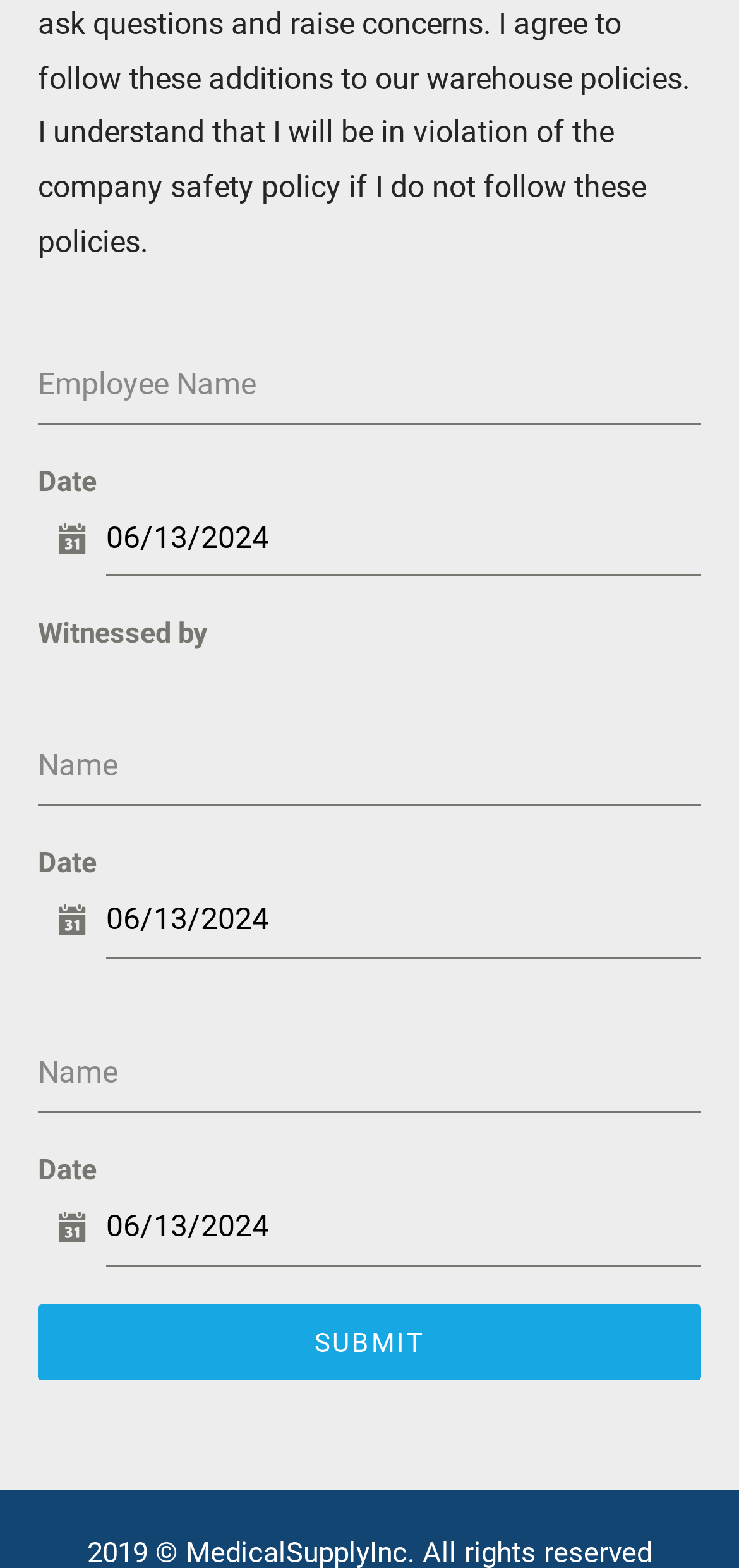Use a single word or phrase to answer the question: What is the label above the first textbox?

Employee Name